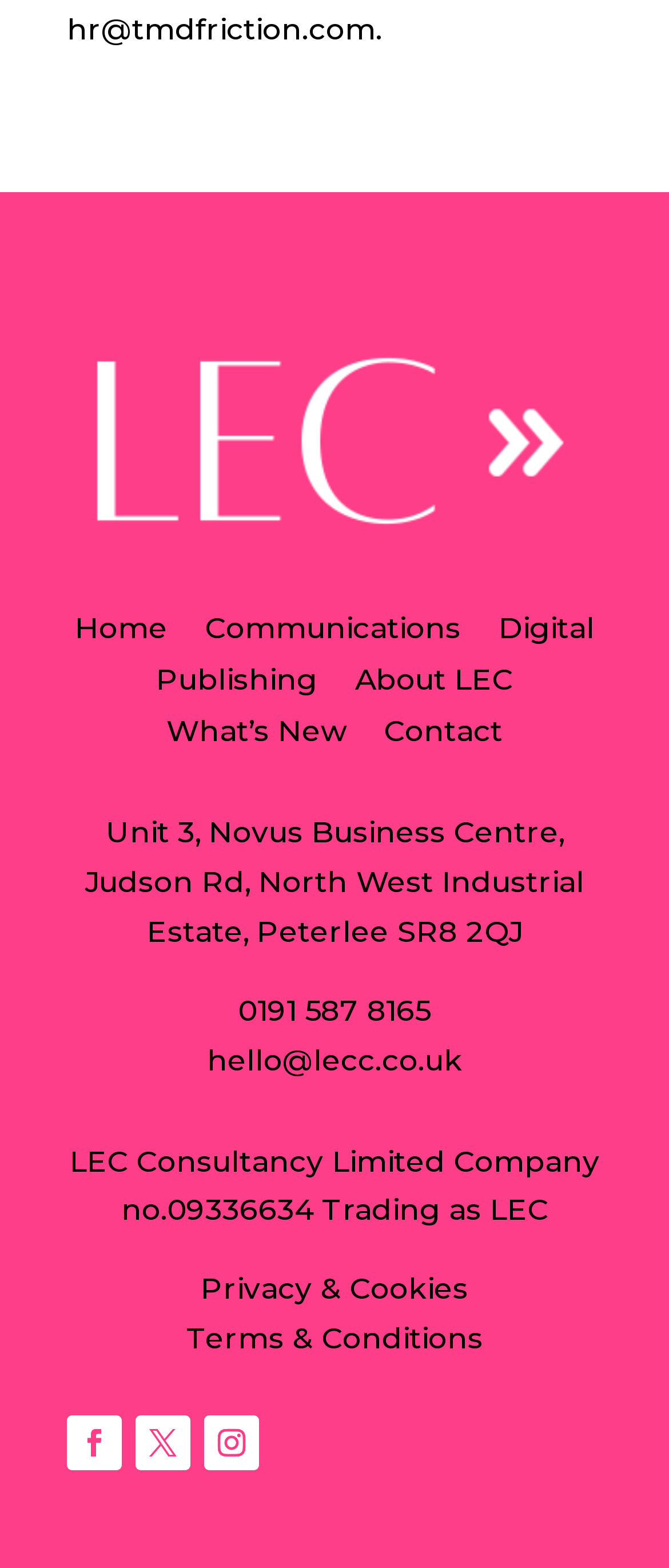Please determine the bounding box coordinates for the element that should be clicked to follow these instructions: "Go to the About LEC page".

[0.531, 0.426, 0.767, 0.45]